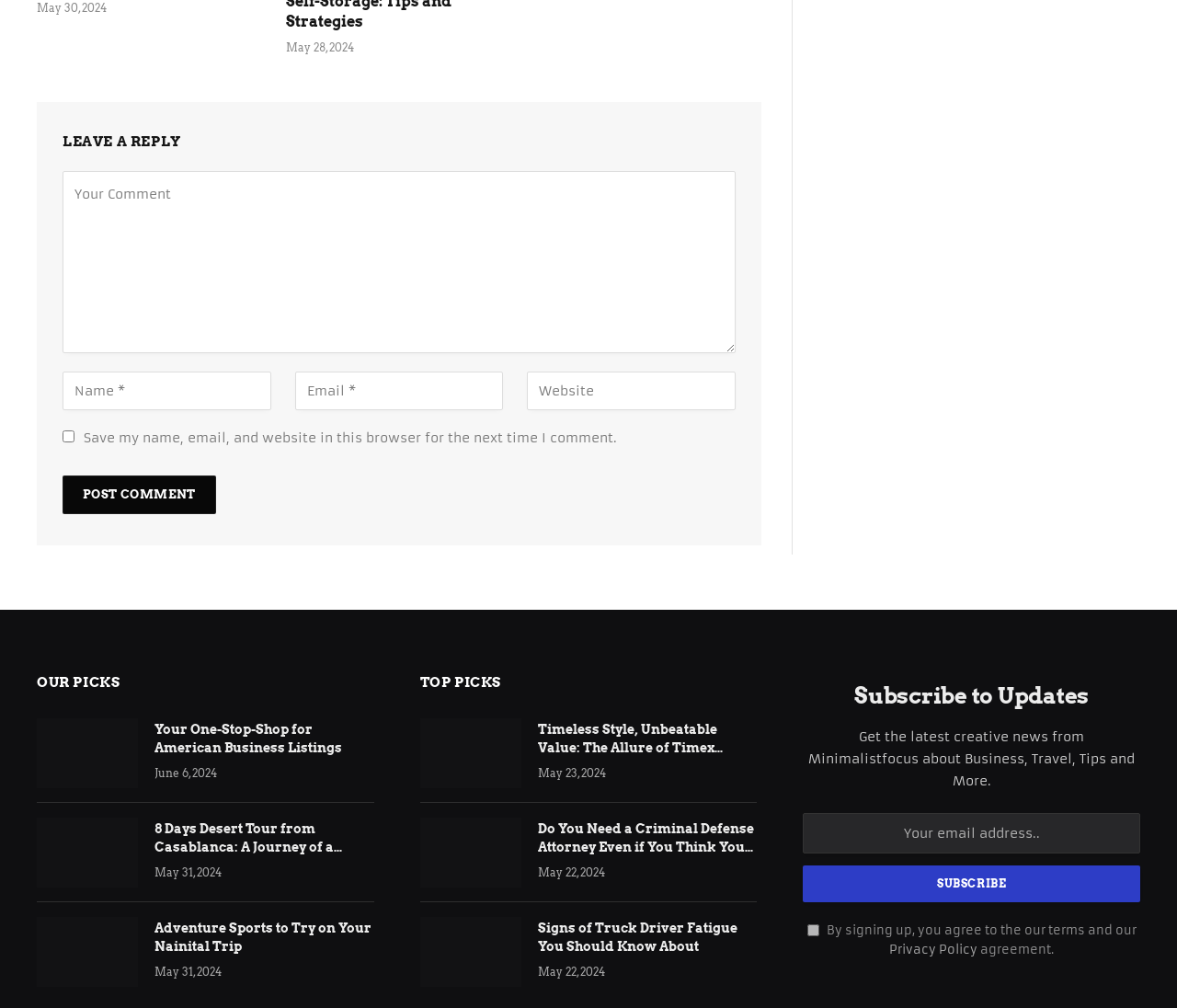What type of information is required to subscribe to updates?
Give a single word or phrase answer based on the content of the image.

Email address